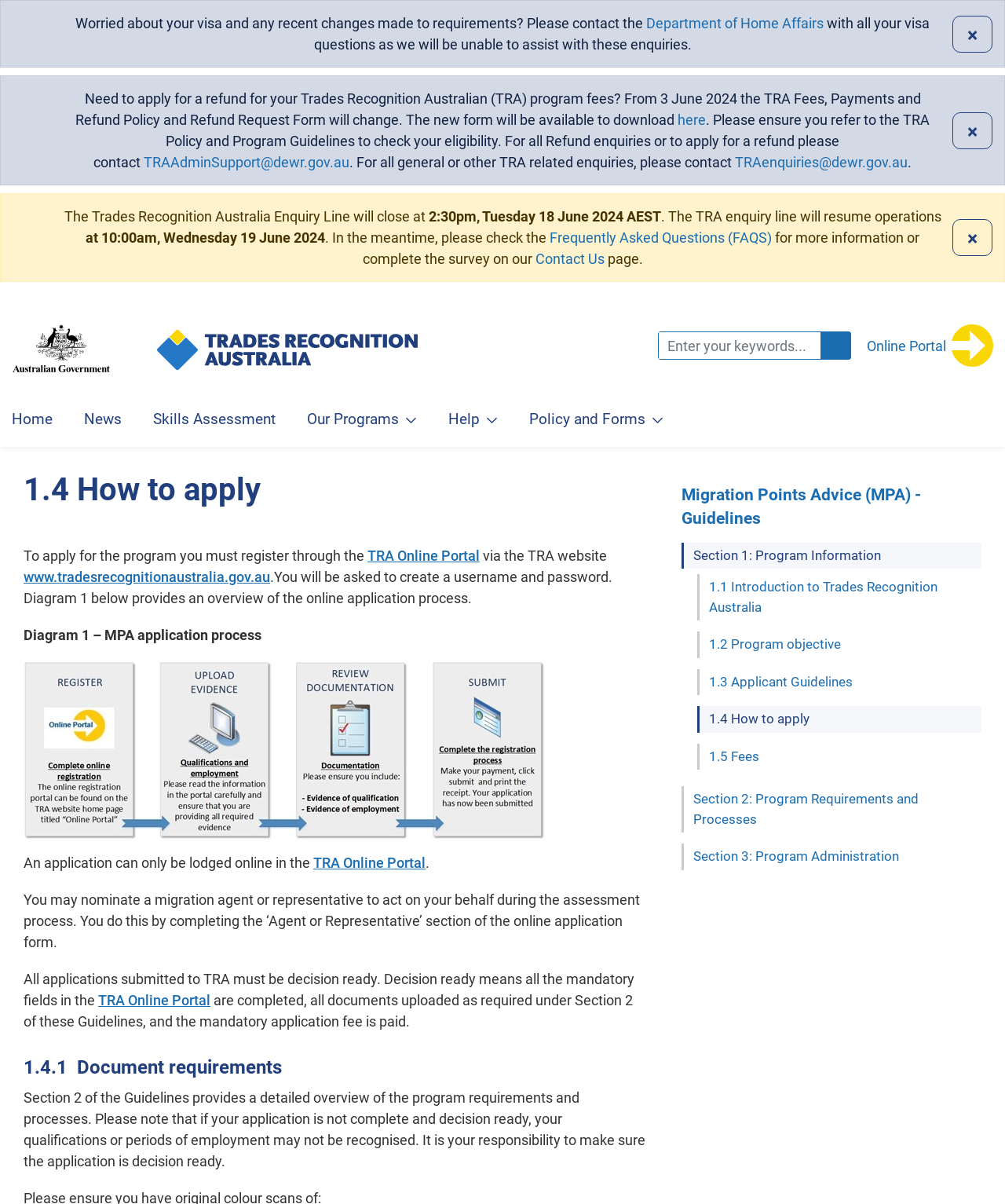Find the bounding box coordinates for the HTML element described in this sentence: "1.3 Applicant Guidelines". Provide the coordinates as four float numbers between 0 and 1, in the format [left, top, right, bottom].

[0.694, 0.556, 0.977, 0.577]